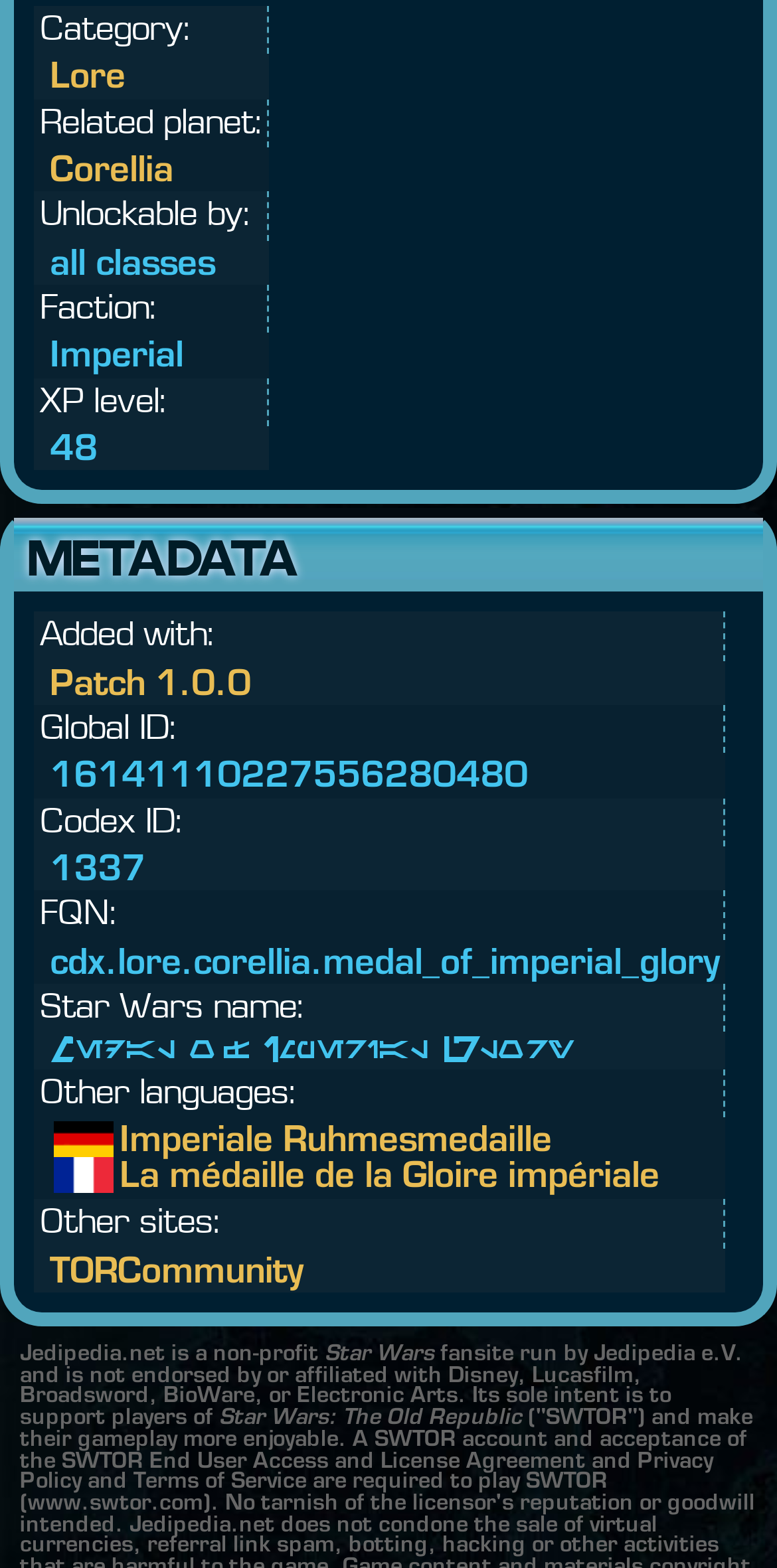Identify the bounding box coordinates for the UI element described as follows: TORCommunity. Use the format (top-left x, top-left y, bottom-right x, bottom-right y) and ensure all values are floating point numbers between 0 and 1.

[0.064, 0.796, 0.39, 0.823]